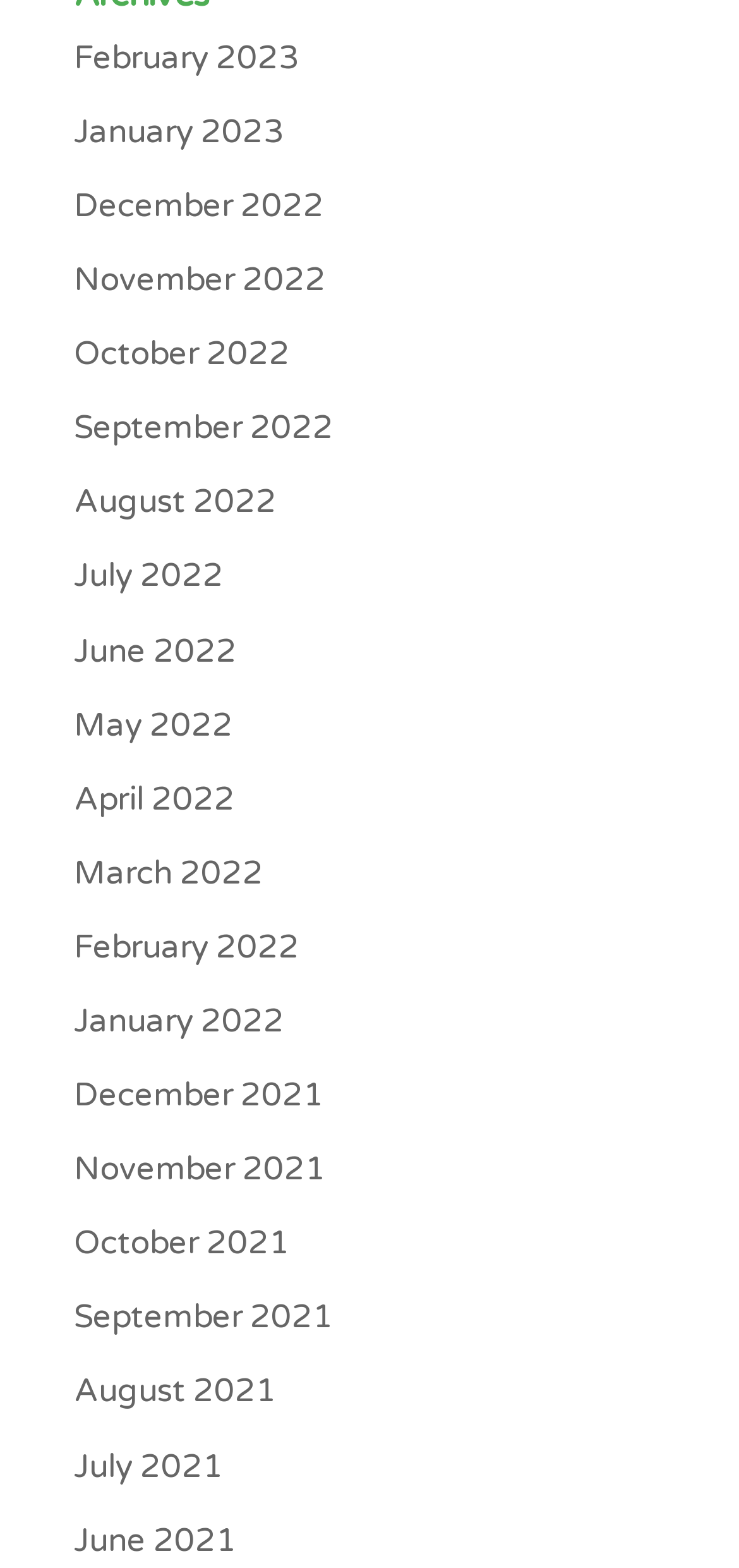Determine the bounding box coordinates of the clickable element necessary to fulfill the instruction: "check June 2021". Provide the coordinates as four float numbers within the 0 to 1 range, i.e., [left, top, right, bottom].

[0.1, 0.969, 0.321, 0.995]